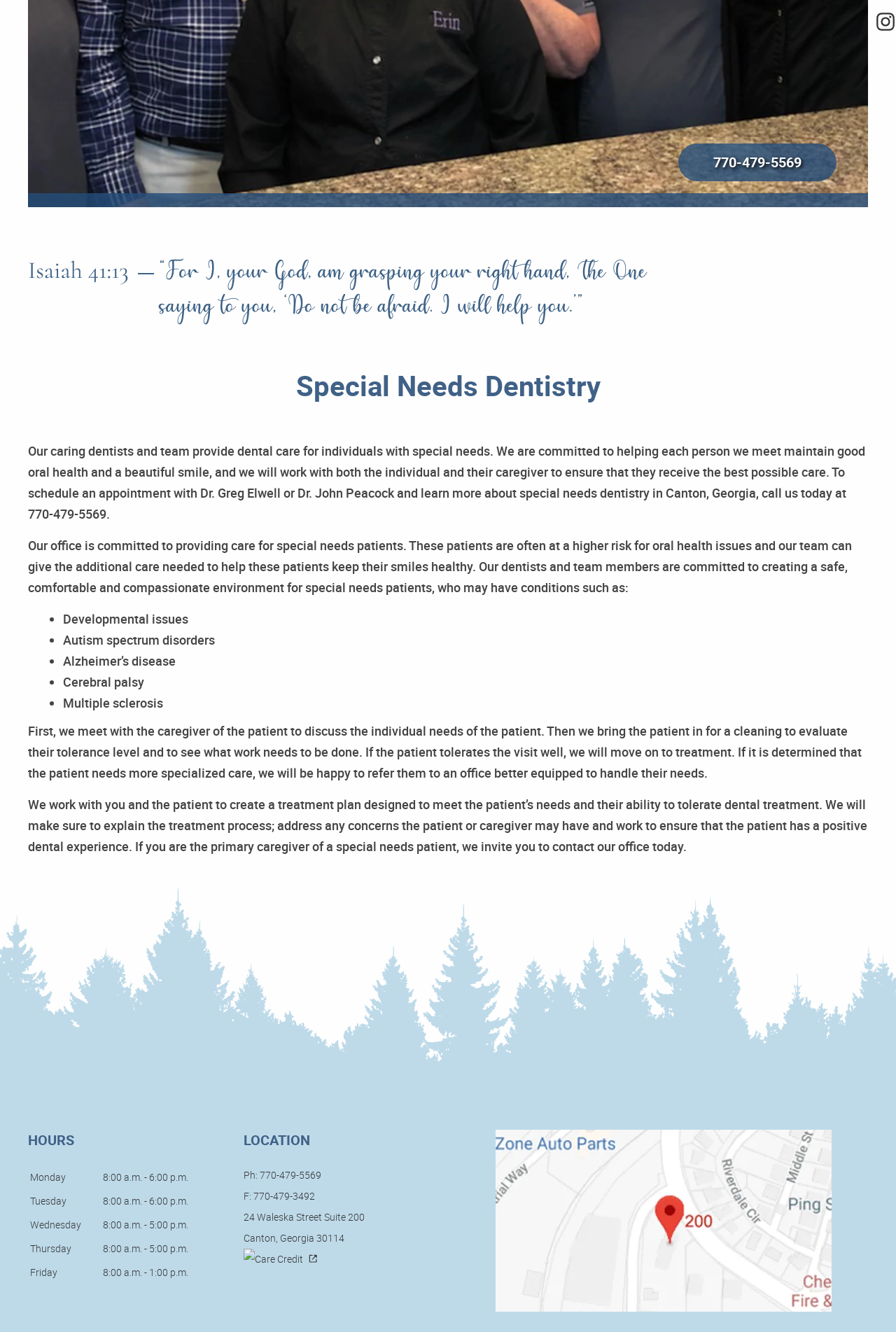Bounding box coordinates are specified in the format (top-left x, top-left y, bottom-right x, bottom-right y). All values are floating point numbers bounded between 0 and 1. Please provide the bounding box coordinate of the region this sentence describes: Call Us

[0.904, 0.292, 0.949, 0.327]